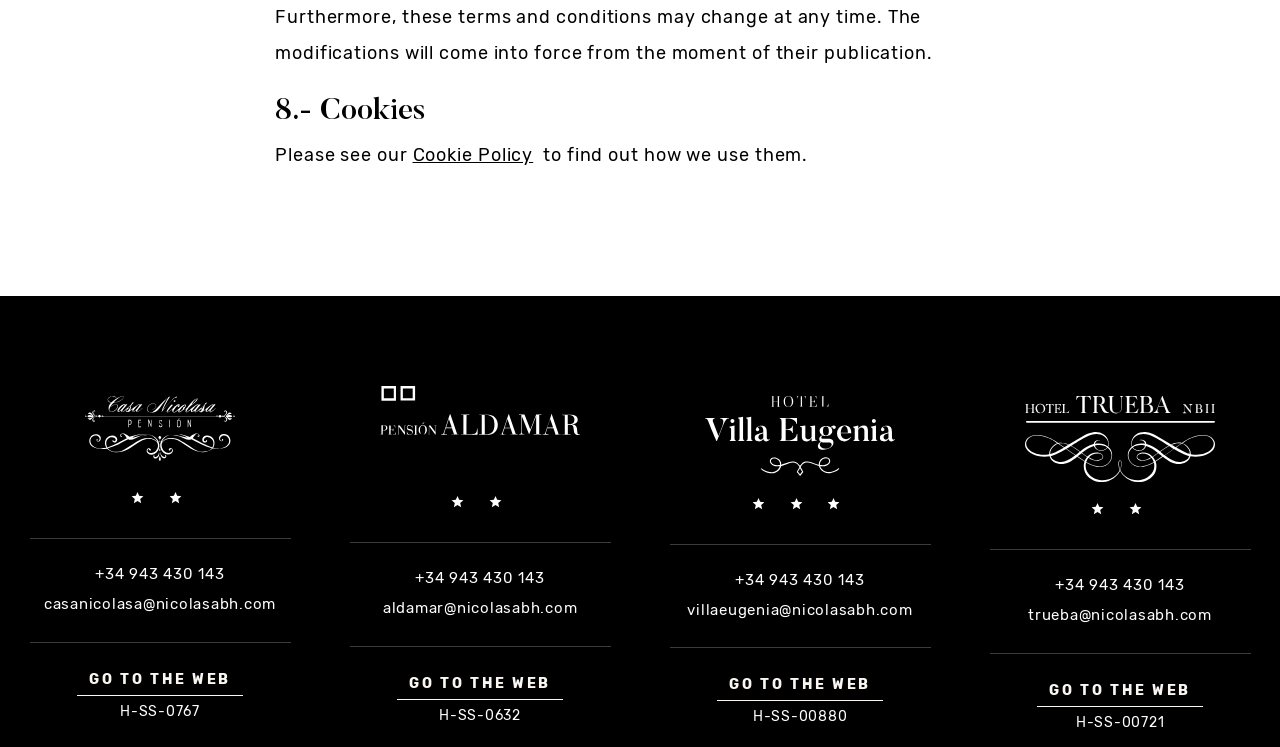Please find the bounding box coordinates (top-left x, top-left y, bottom-right x, bottom-right y) in the screenshot for the UI element described as follows: Go to the web

[0.31, 0.892, 0.44, 0.937]